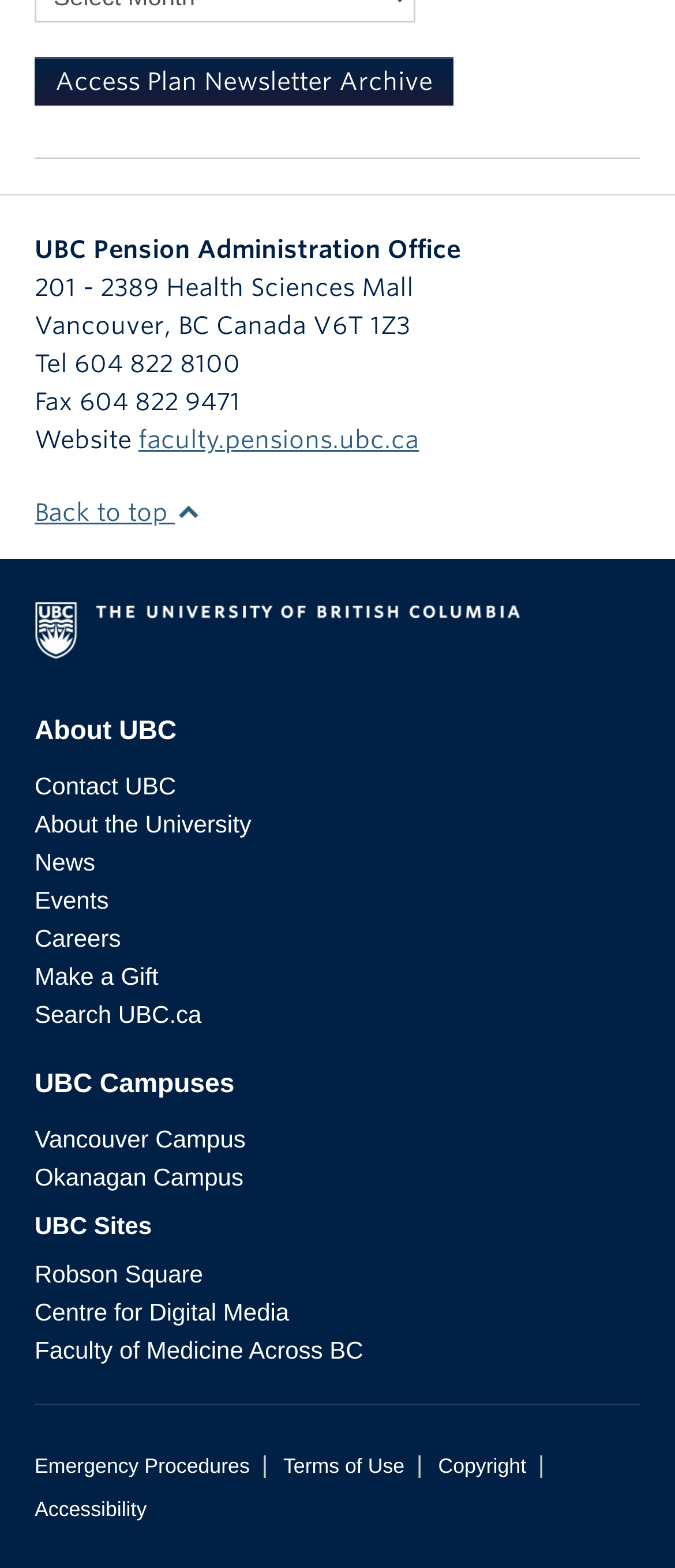Identify the bounding box coordinates of the section to be clicked to complete the task described by the following instruction: "Access the newsletter archive". The coordinates should be four float numbers between 0 and 1, formatted as [left, top, right, bottom].

[0.051, 0.036, 0.672, 0.067]